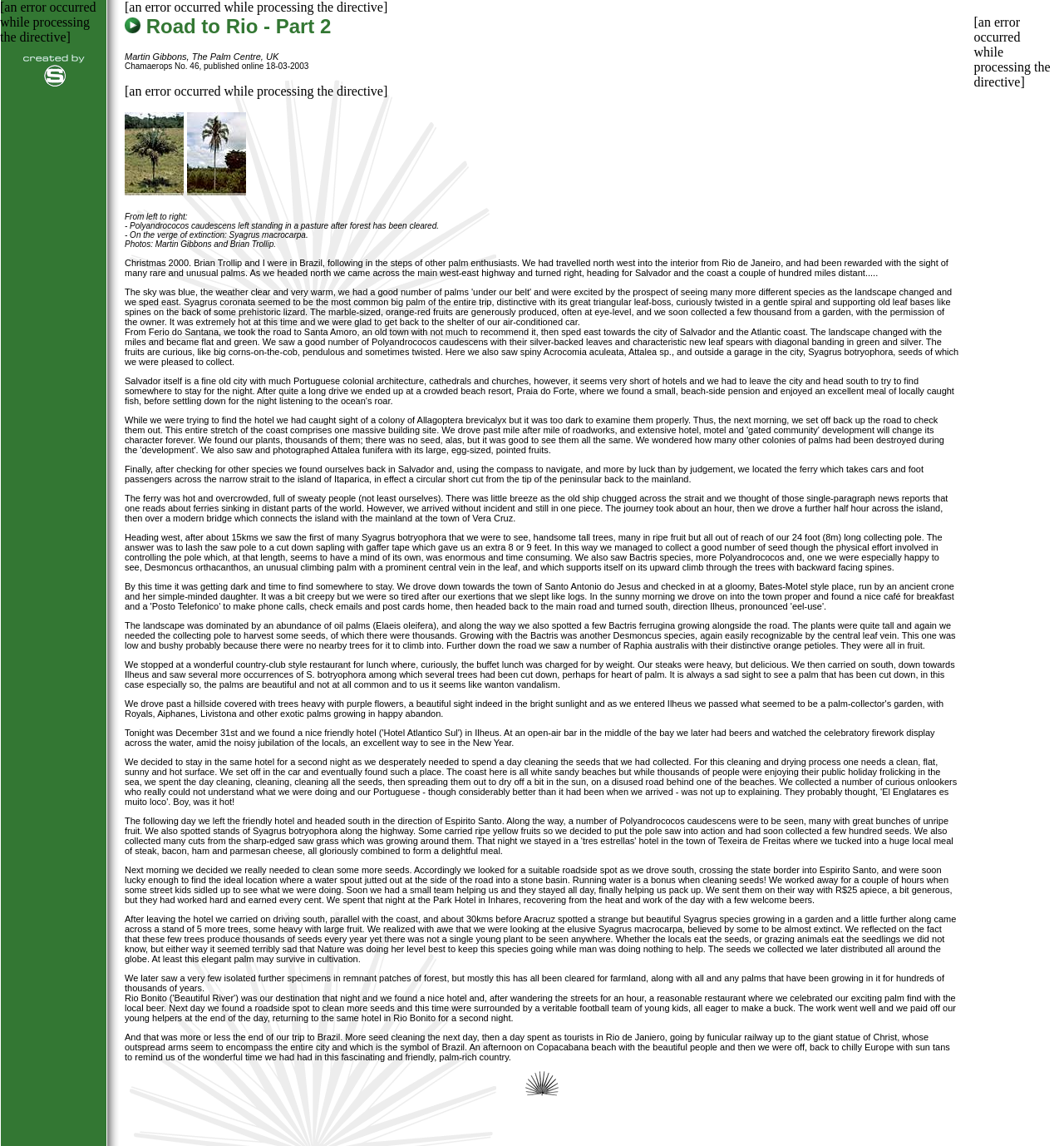Please provide a detailed answer to the question below based on the screenshot: 
What is the purpose of the collecting pole?

The collecting pole is used to collect seeds from tall palm trees, as mentioned in the text 'We managed to collect a good number of seed though the physical effort involved in controlling the pole which, at that length, seems to have a mind of its own, was enormous and time consuming.'